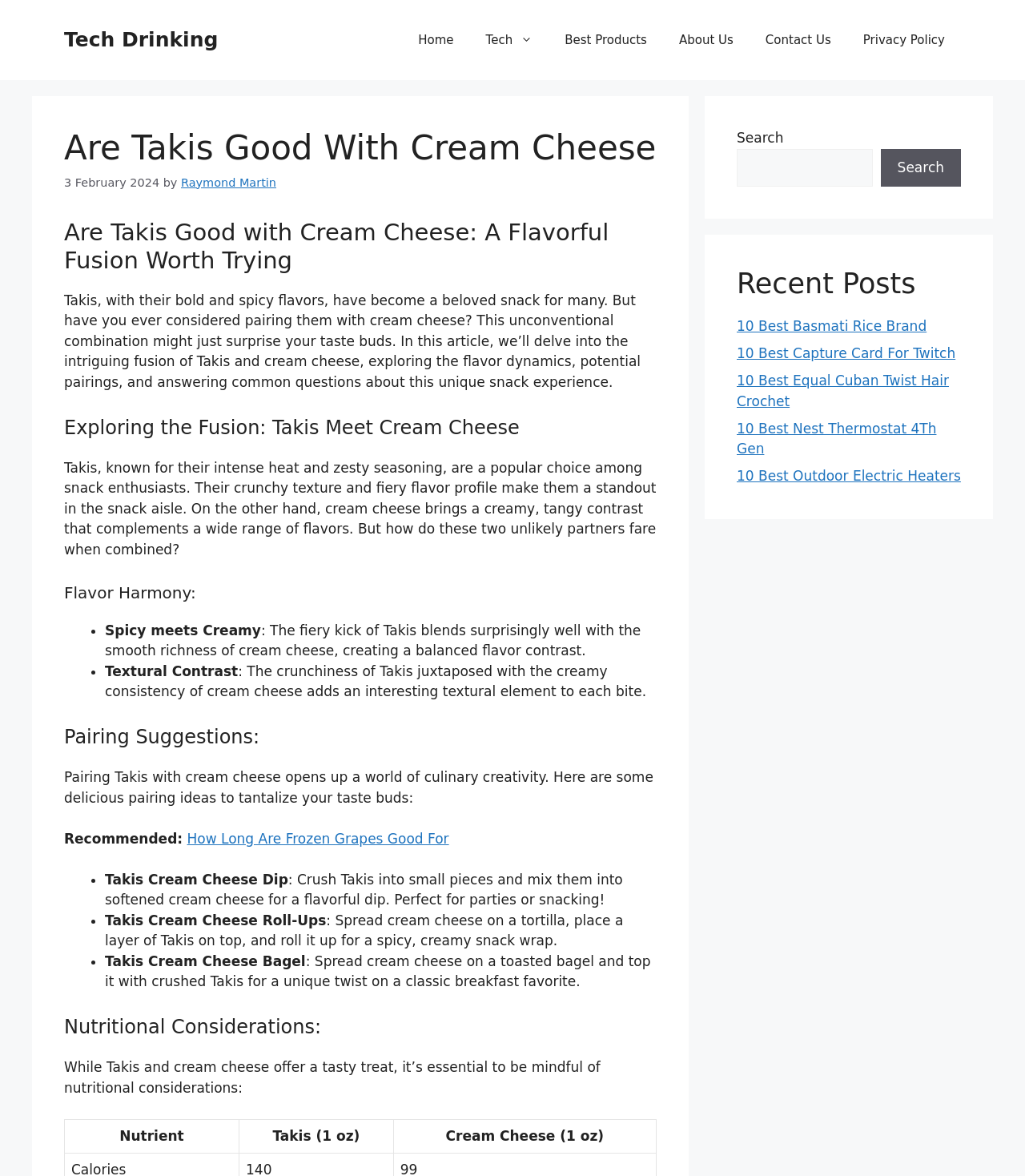Elaborate on the webpage's design and content in a detailed caption.

This webpage is about exploring the unique combination of Takis and cream cheese as a snack. At the top, there is a banner with a link to "Tech Drinking" and a navigation menu with links to "Home", "Tech", "Best Products", "About Us", "Contact Us", and "Privacy Policy". Below the navigation menu, there is a header section with a heading that reads "Are Takis Good With Cream Cheese" and a time stamp indicating the article was updated in 2024. The author's name, Raymond Martin, is also mentioned.

The main content of the webpage is divided into sections, each with a heading. The first section introduces the idea of pairing Takis with cream cheese and explains the flavor dynamics and potential pairings. The second section, "Exploring the Fusion: Takis Meet Cream Cheese", delves deeper into the characteristics of Takis and cream cheese and how they complement each other.

The next section, "Flavor Harmony", lists two points about the flavor combination, including the balance of spicy and creamy flavors and the textural contrast between the crunchy Takis and smooth cream cheese. Following this, there is a section on "Pairing Suggestions" that provides three ideas for combining Takis and cream cheese, including a dip, roll-ups, and a bagel topping.

The final section, "Nutritional Considerations", discusses the importance of being mindful of the nutritional content of Takis and cream cheese. A table is provided to compare the nutritional values of the two ingredients.

On the right side of the webpage, there is a complementary section with a search bar and a list of recent posts, including links to articles about basmati rice, capture cards, hair crochet, Nest thermostats, and outdoor electric heaters.